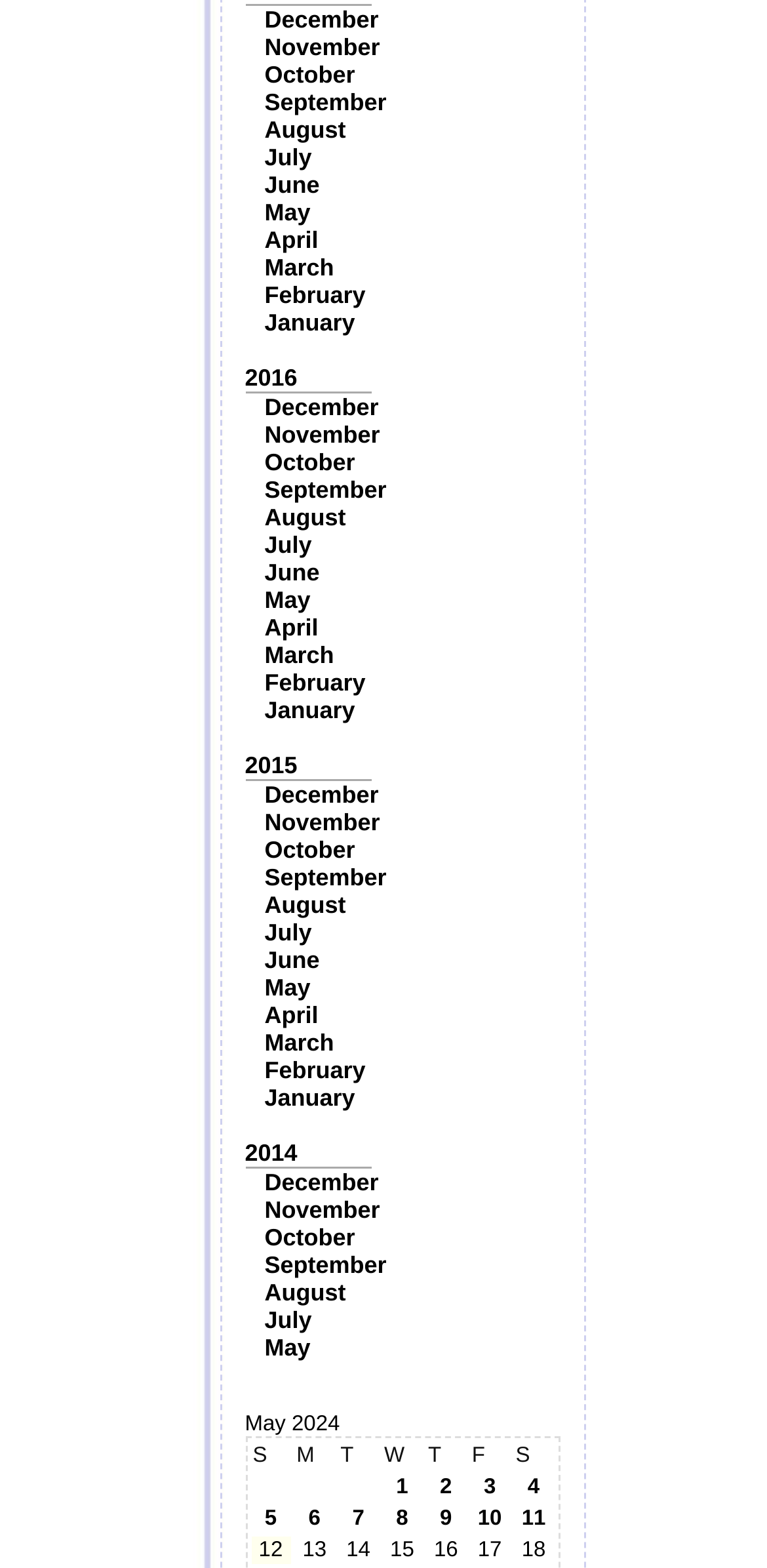Please find and report the bounding box coordinates of the element to click in order to perform the following action: "Select 1". The coordinates should be expressed as four float numbers between 0 and 1, in the format [left, top, right, bottom].

[0.501, 0.941, 0.548, 0.956]